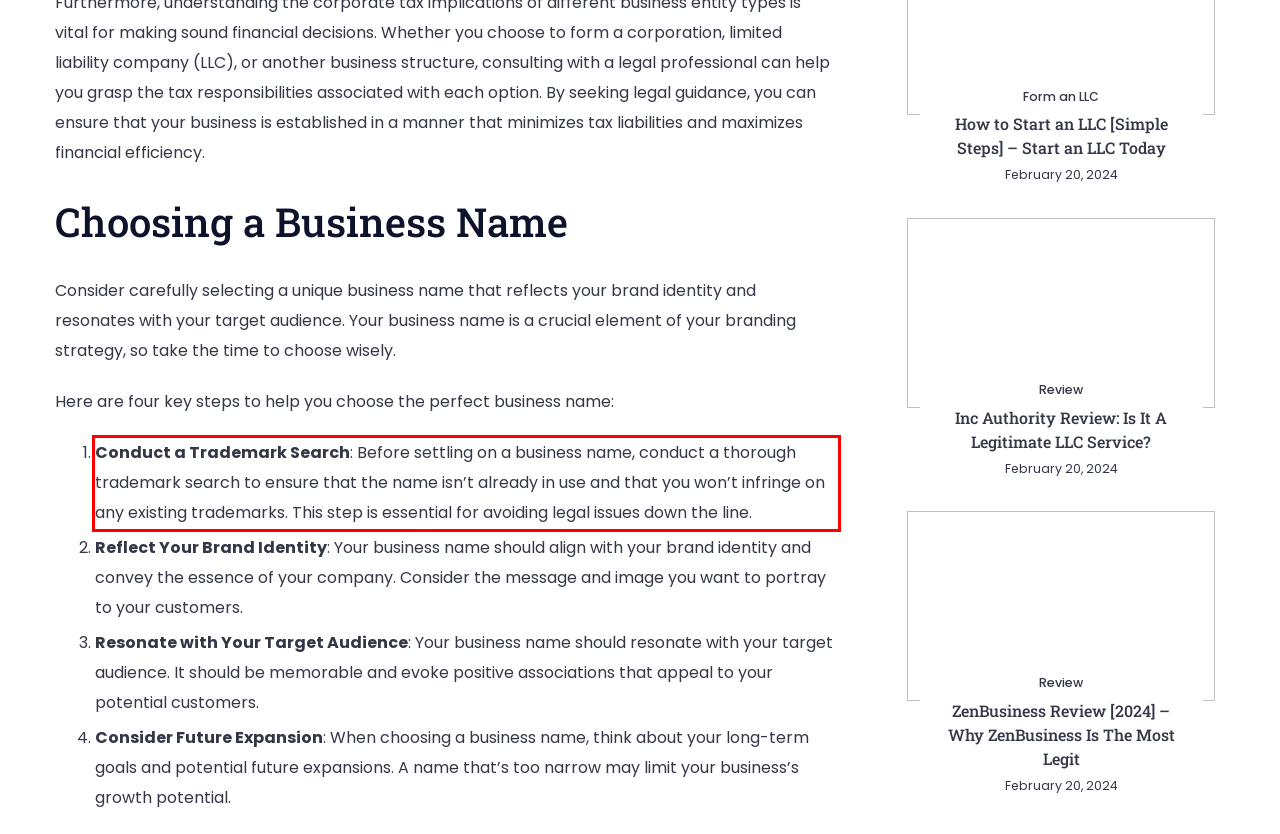Examine the webpage screenshot, find the red bounding box, and extract the text content within this marked area.

Conduct a Trademark Search: Before settling on a business name, conduct a thorough trademark search to ensure that the name isn’t already in use and that you won’t infringe on any existing trademarks. This step is essential for avoiding legal issues down the line.